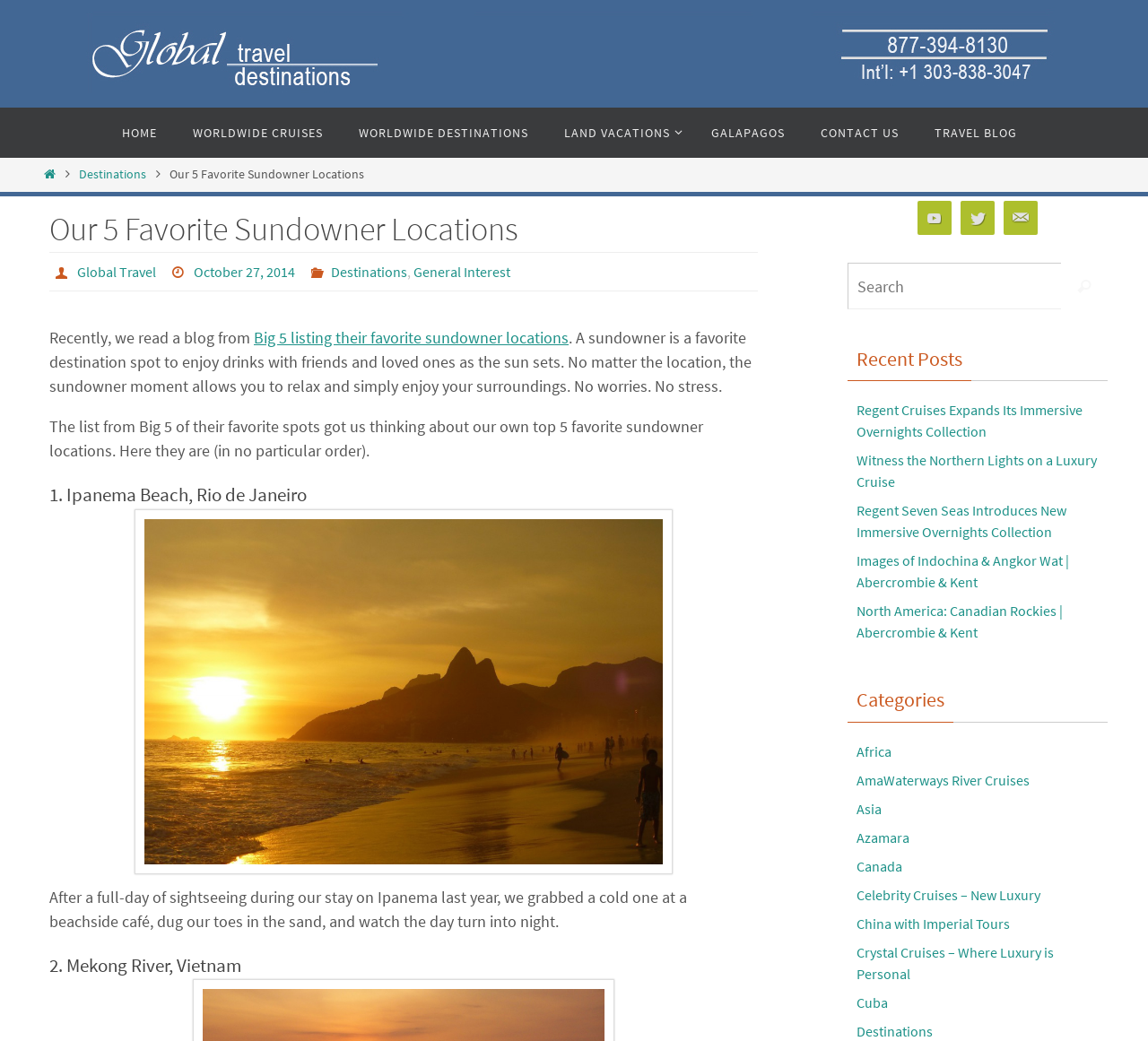Please provide a brief answer to the question using only one word or phrase: 
What social media platforms are available?

YouTube, Twitter, Mail